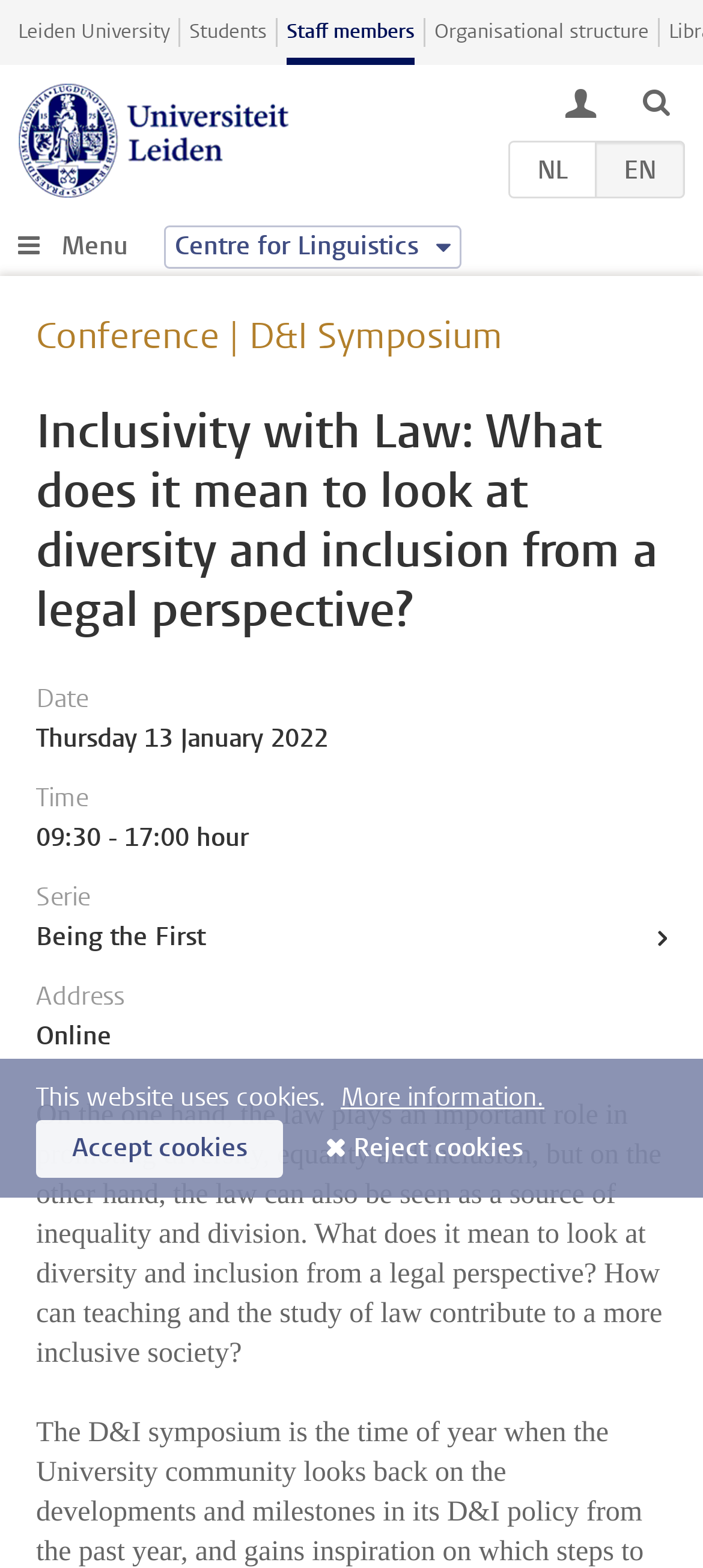Answer the question below using just one word or a short phrase: 
What language options are available?

Nederlands and English